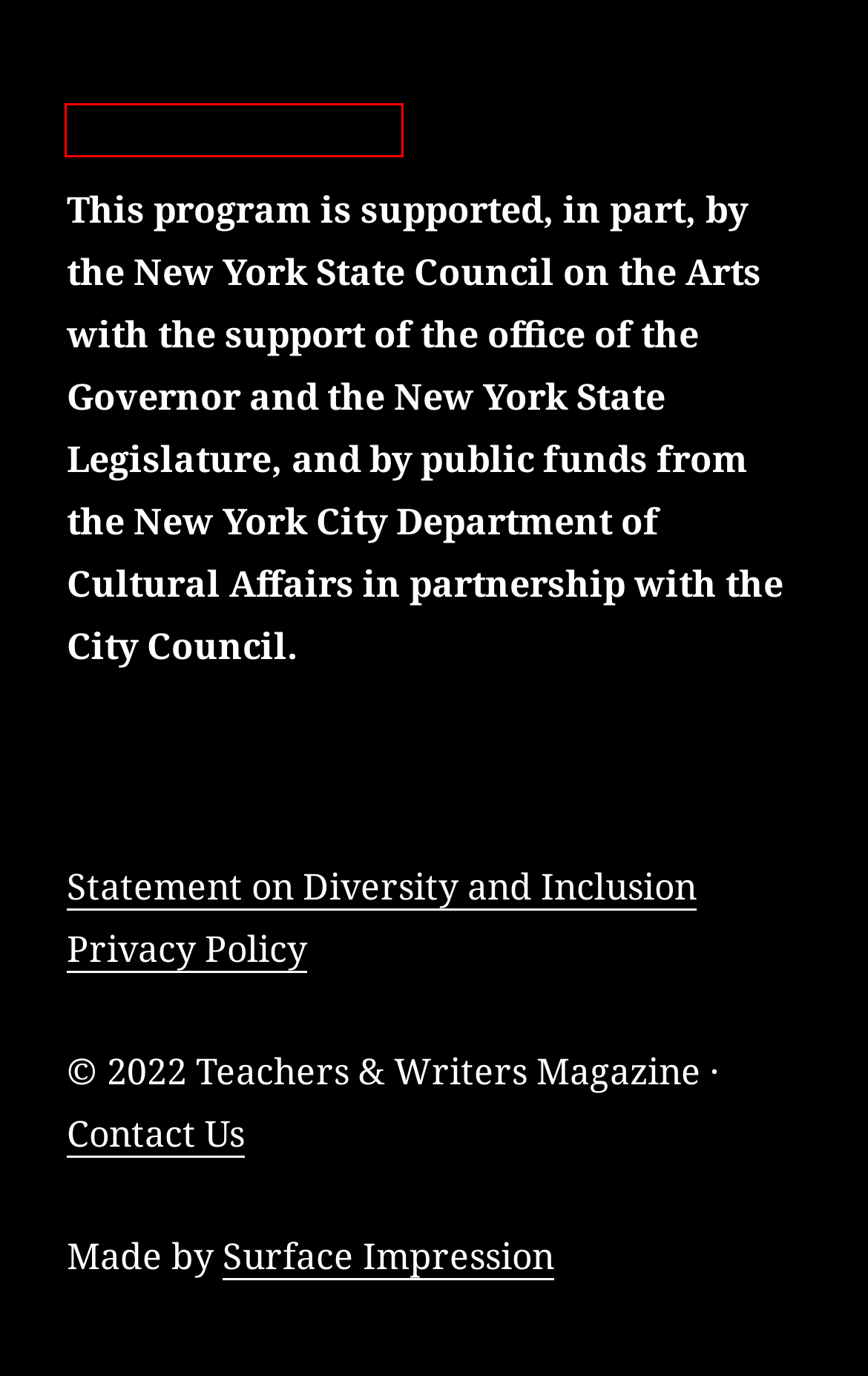You are given a screenshot of a webpage with a red bounding box around an element. Choose the most fitting webpage description for the page that appears after clicking the element within the red bounding box. Here are the candidates:
A. Joshua Garcia - Teachers & Writers Magazine
B. About Teachers & Writers Magazine - Teachers & Writers Magazine
C. Surface Impression
D. NYSCA | NYSCA
E. A Statement on Diversity and Inclusion - Teachers & Writers Magazine
F. Department of Cultural Affairs
G. The Parent Poem Project - Teachers & Writers Magazine
H. Privacy Policy - Teachers & Writers Magazine

F